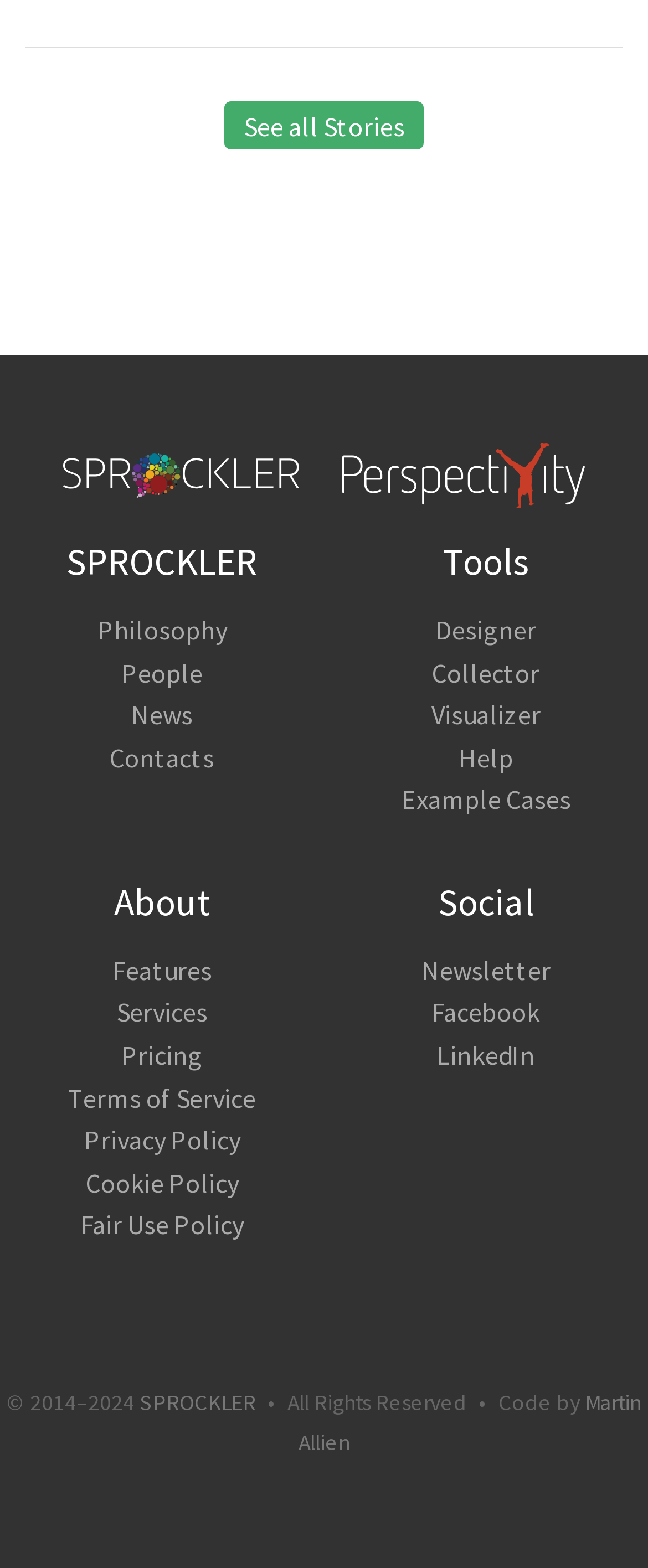Determine the bounding box coordinates of the section I need to click to execute the following instruction: "Open Designer tool". Provide the coordinates as four float numbers between 0 and 1, i.e., [left, top, right, bottom].

[0.672, 0.391, 0.828, 0.412]